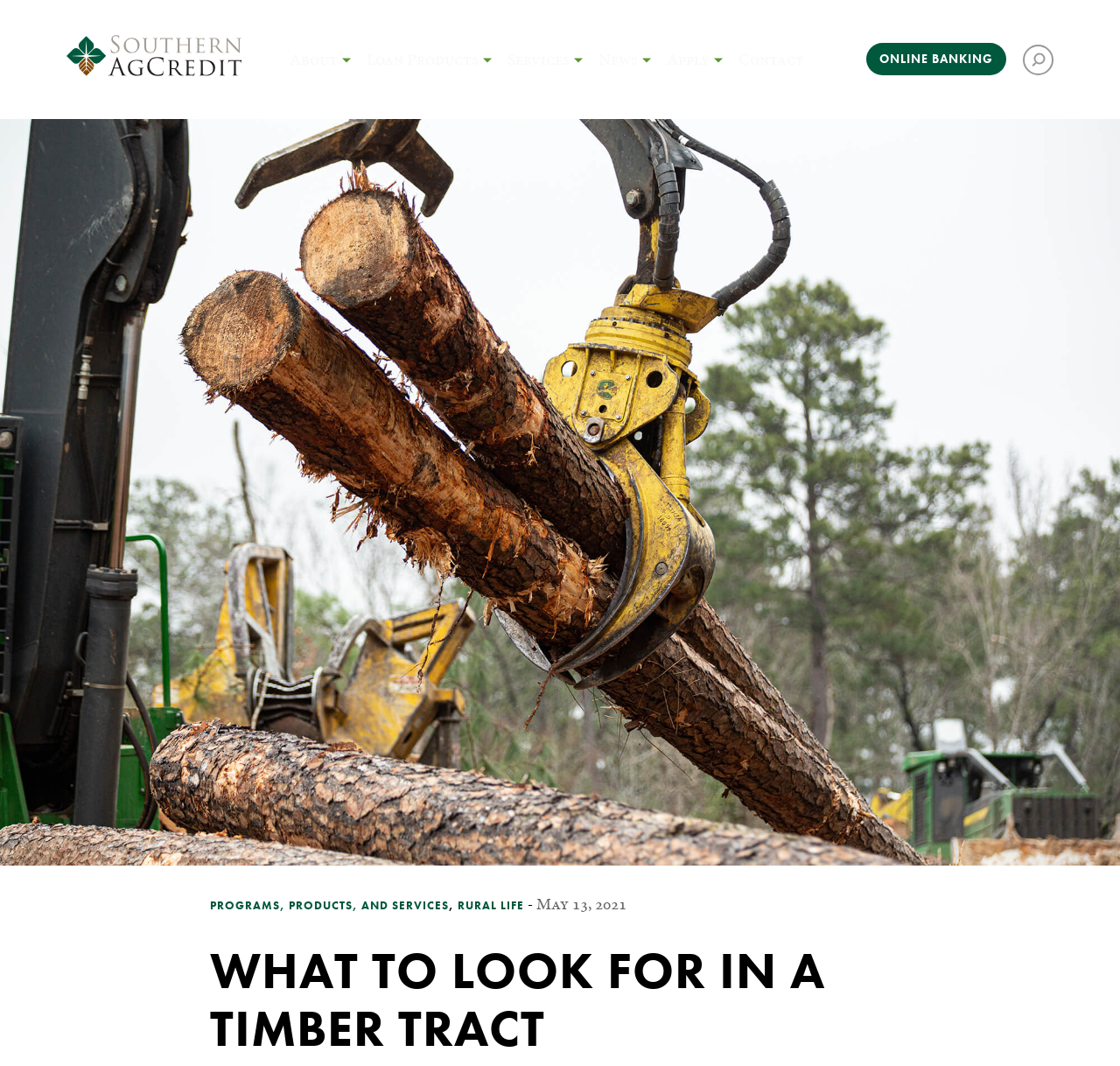Can you specify the bounding box coordinates for the region that should be clicked to fulfill this instruction: "search for something".

[0.913, 0.042, 0.941, 0.07]